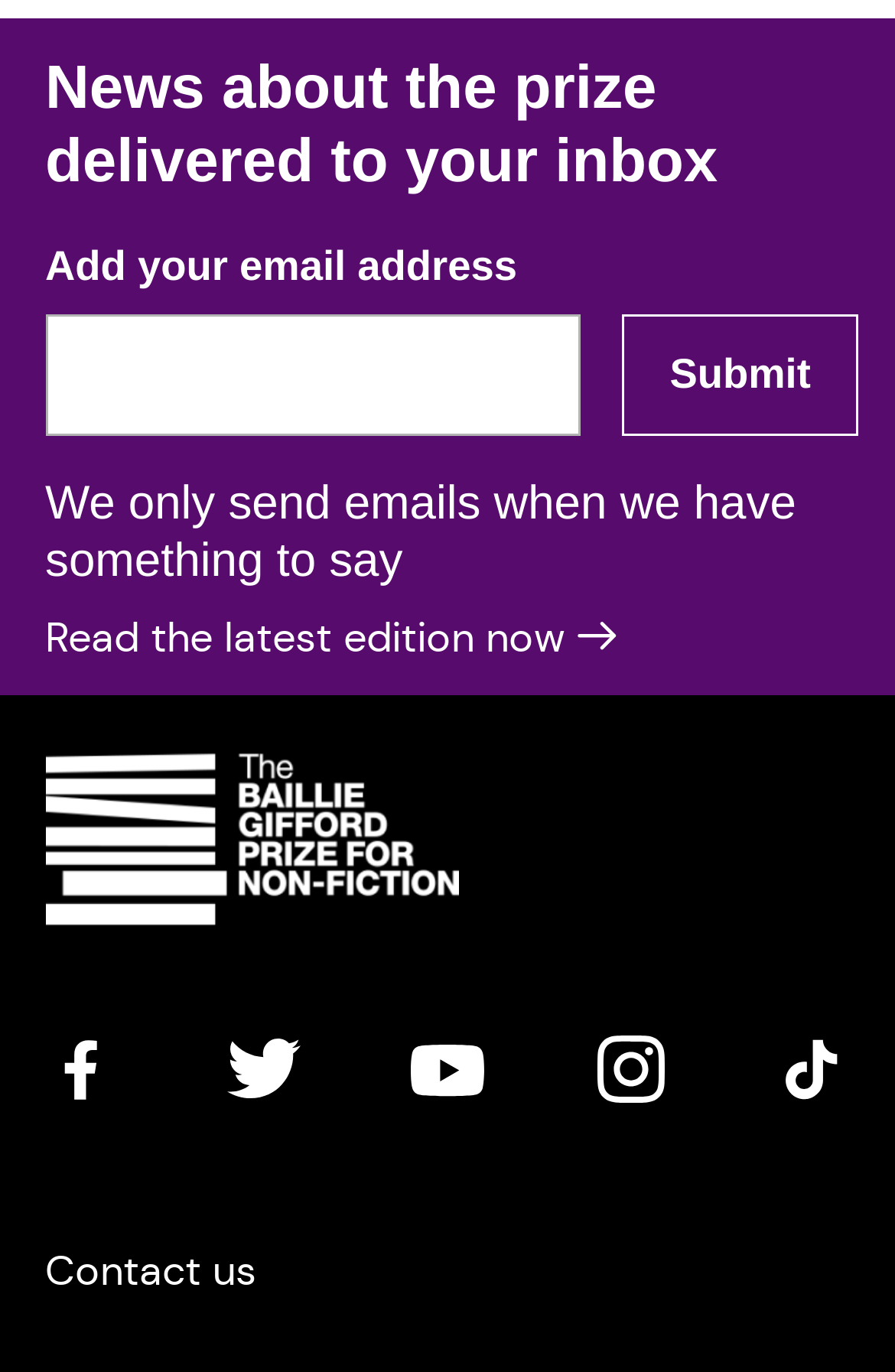Please respond to the question with a concise word or phrase:
What is the function of the button?

Submit